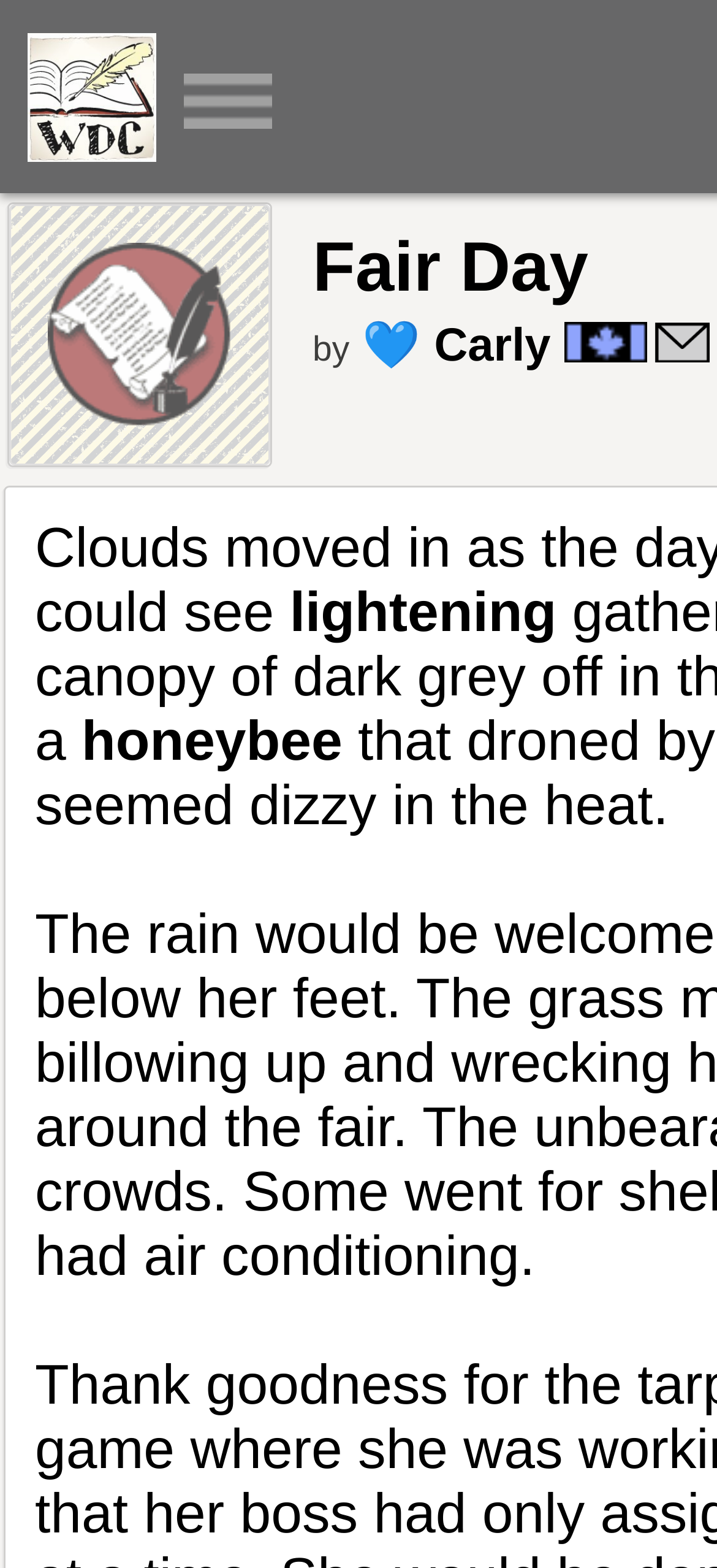Analyze the image and deliver a detailed answer to the question: What is the status of the user 'carly1967'?

I found the link 'Email User: carly1967 [Offline / Private]' with bounding box coordinates [0.912, 0.204, 0.989, 0.237]. The status of the user 'carly1967' is indicated as 'Offline / Private' in this link.